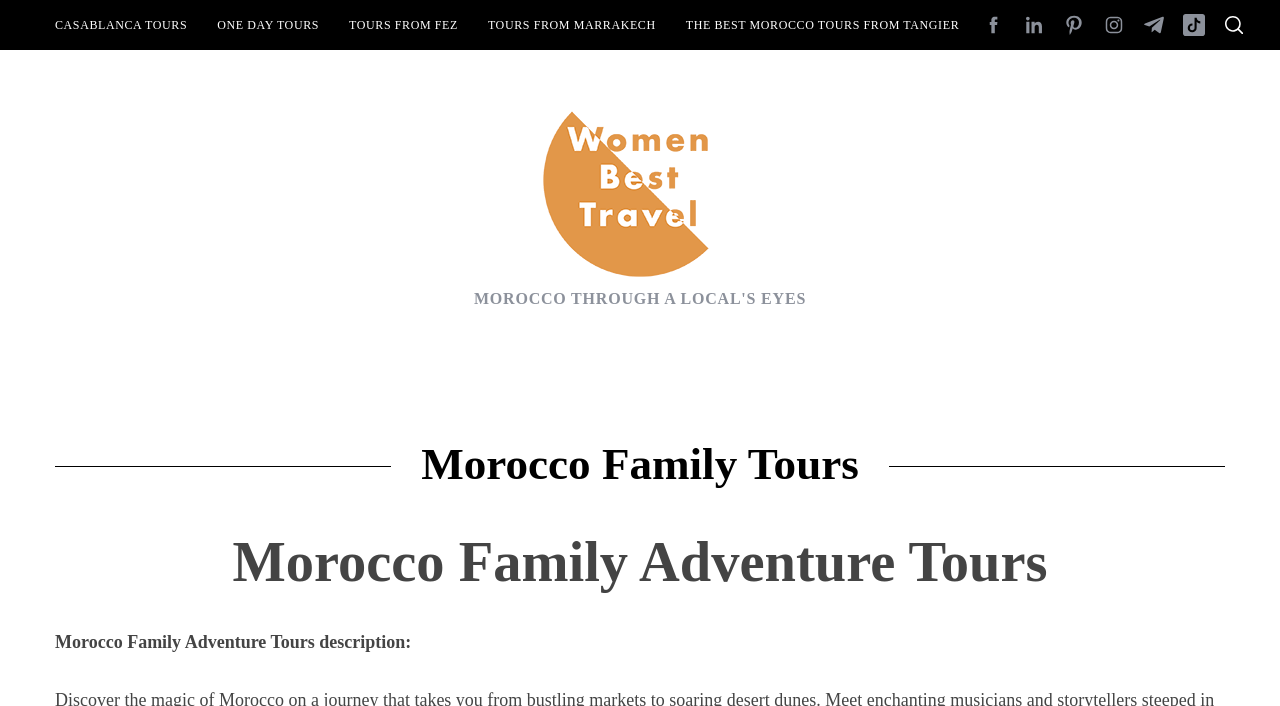Locate the bounding box coordinates of the segment that needs to be clicked to meet this instruction: "Read about Morocco Family Adventure Tours".

[0.043, 0.747, 0.957, 0.847]